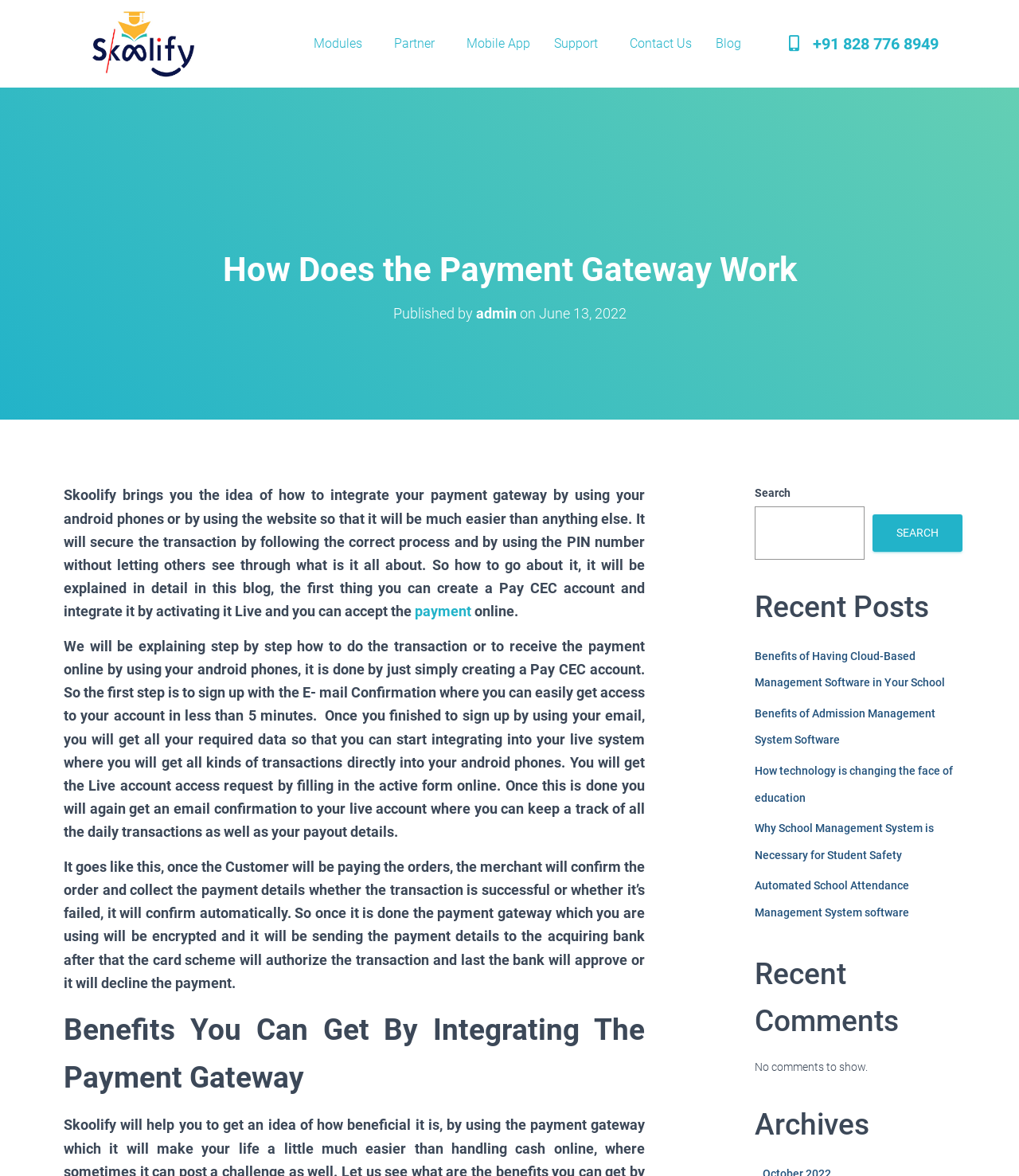Consider the image and give a detailed and elaborate answer to the question: 
How many recent posts are listed?

The recent posts are listed in the sidebar of the webpage, and by counting the links, we can determine that there are 5 recent posts listed, including 'Benefits of Having Cloud-Based Management Software in Your School', 'Benefits of Admission Management System Software', and others.